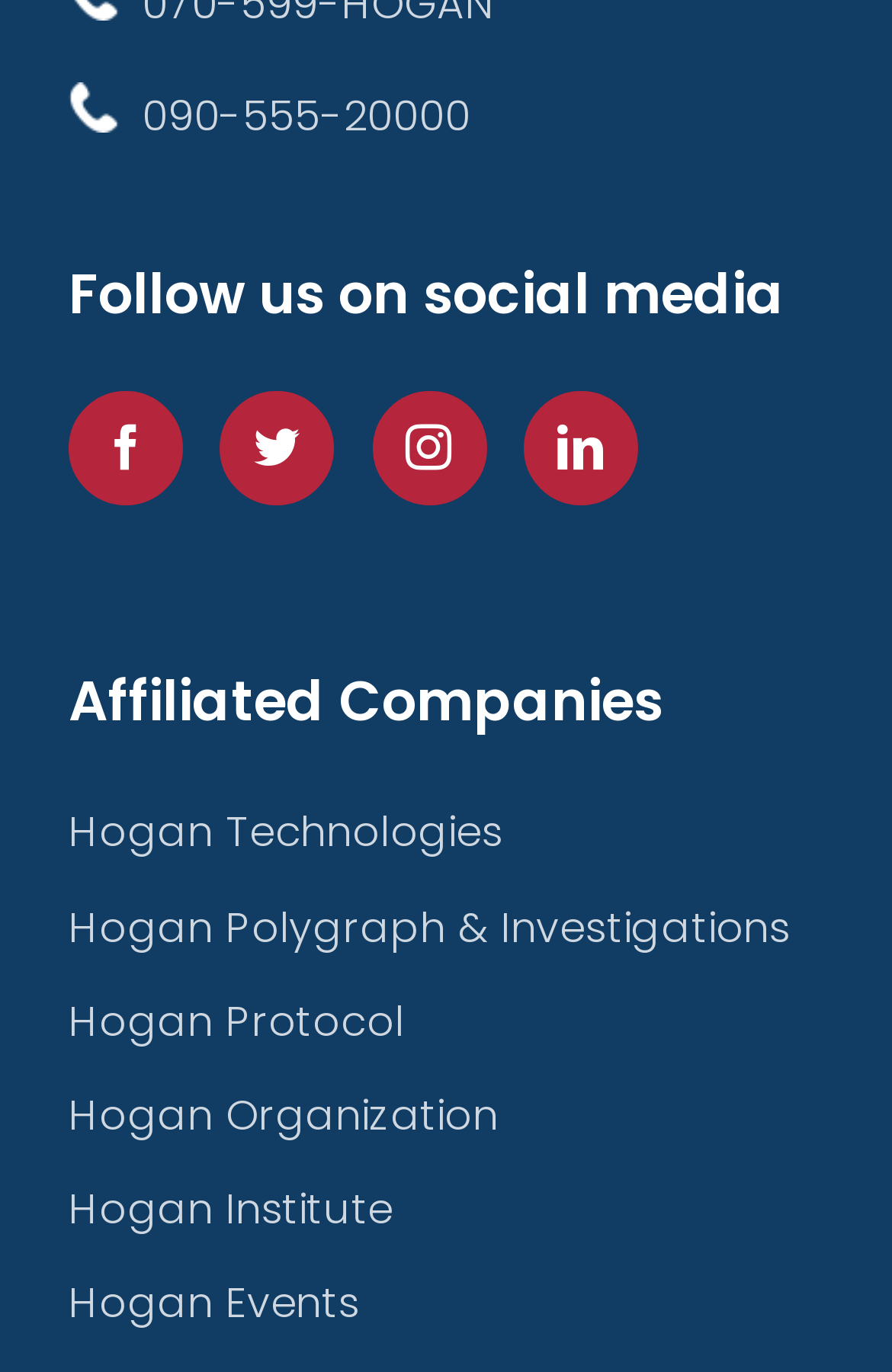How many affiliated companies are listed?
Refer to the image and give a detailed answer to the query.

I counted the number of link elements under the heading 'Affiliated Companies' and found six links to Hogan Technologies, Hogan Polygraph & Investigations, Hogan Protocol, Hogan Organization, Hogan Institute, and Hogan Events.